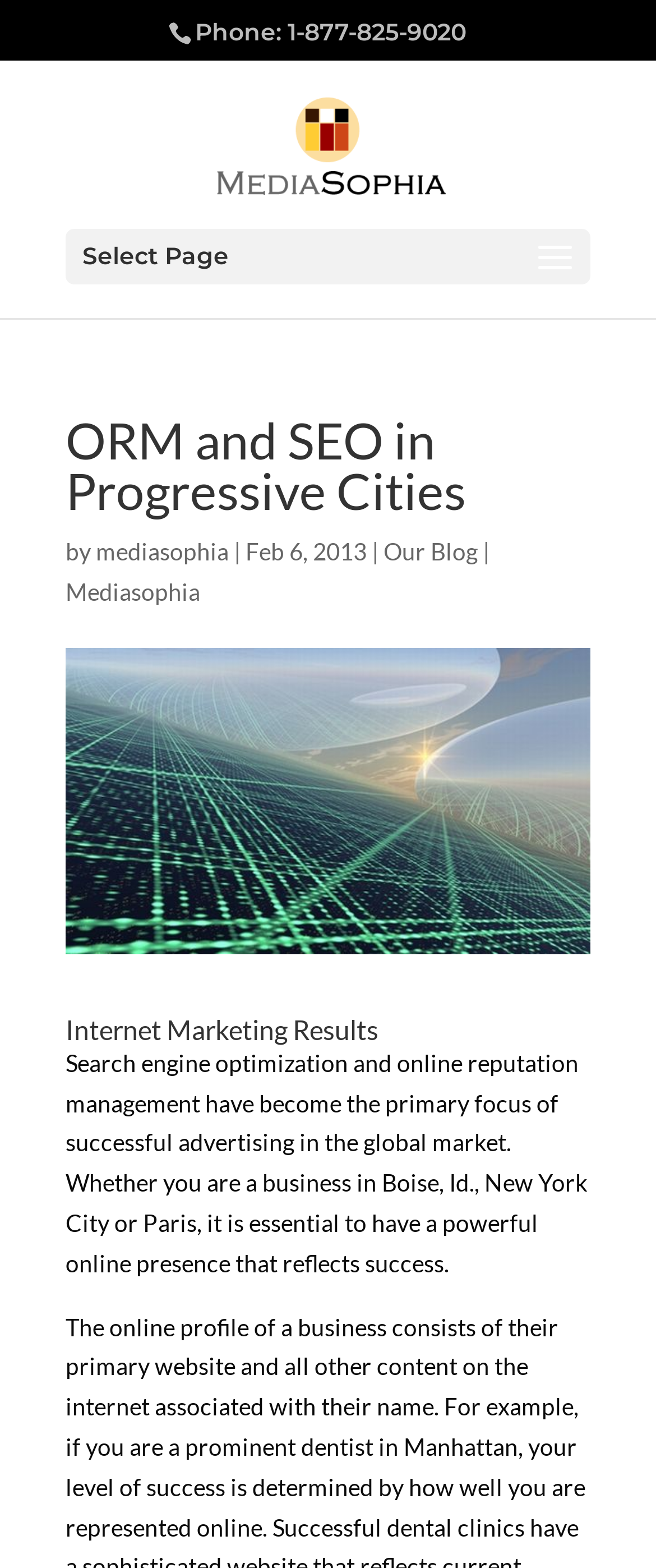What is the name of the company?
Give a single word or phrase answer based on the content of the image.

Mediasophia